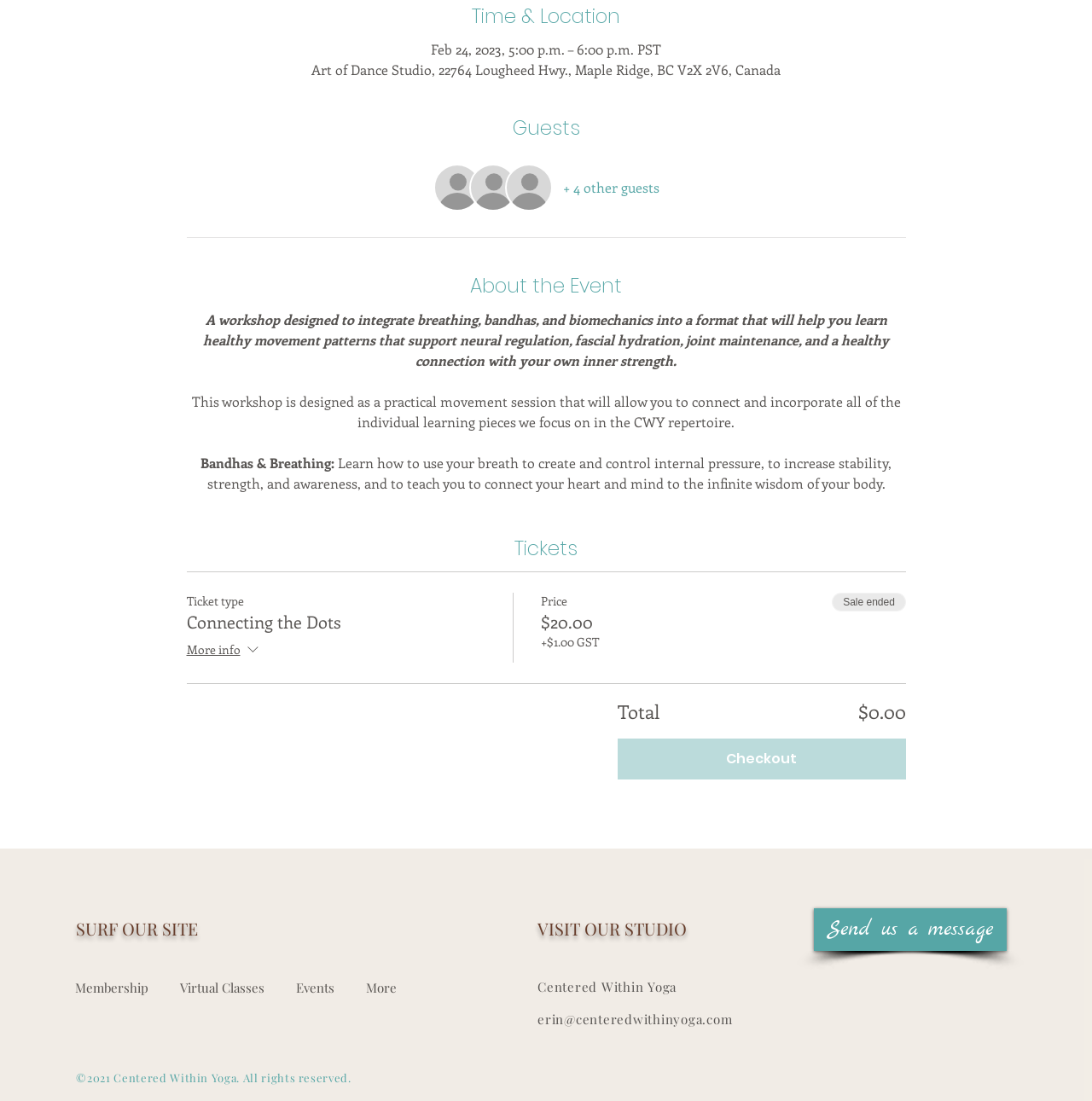Can you specify the bounding box coordinates for the region that should be clicked to fulfill this instruction: "View the studio location".

[0.492, 0.918, 0.671, 0.933]